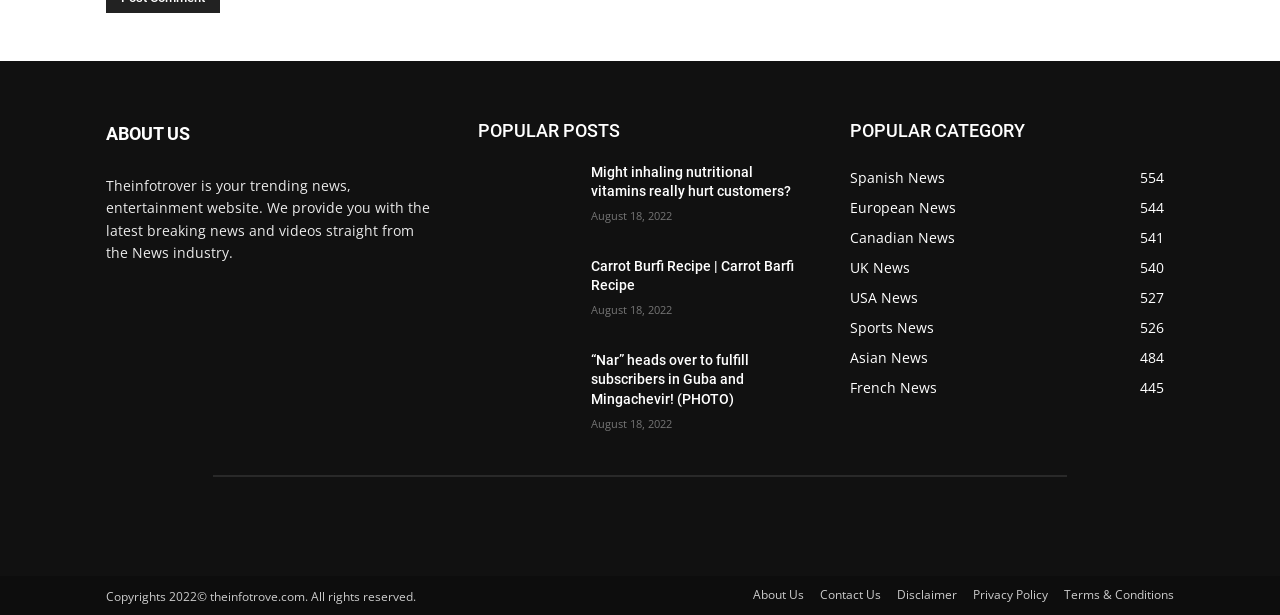Determine the bounding box coordinates for the area that should be clicked to carry out the following instruction: "Go to Twitter".

None